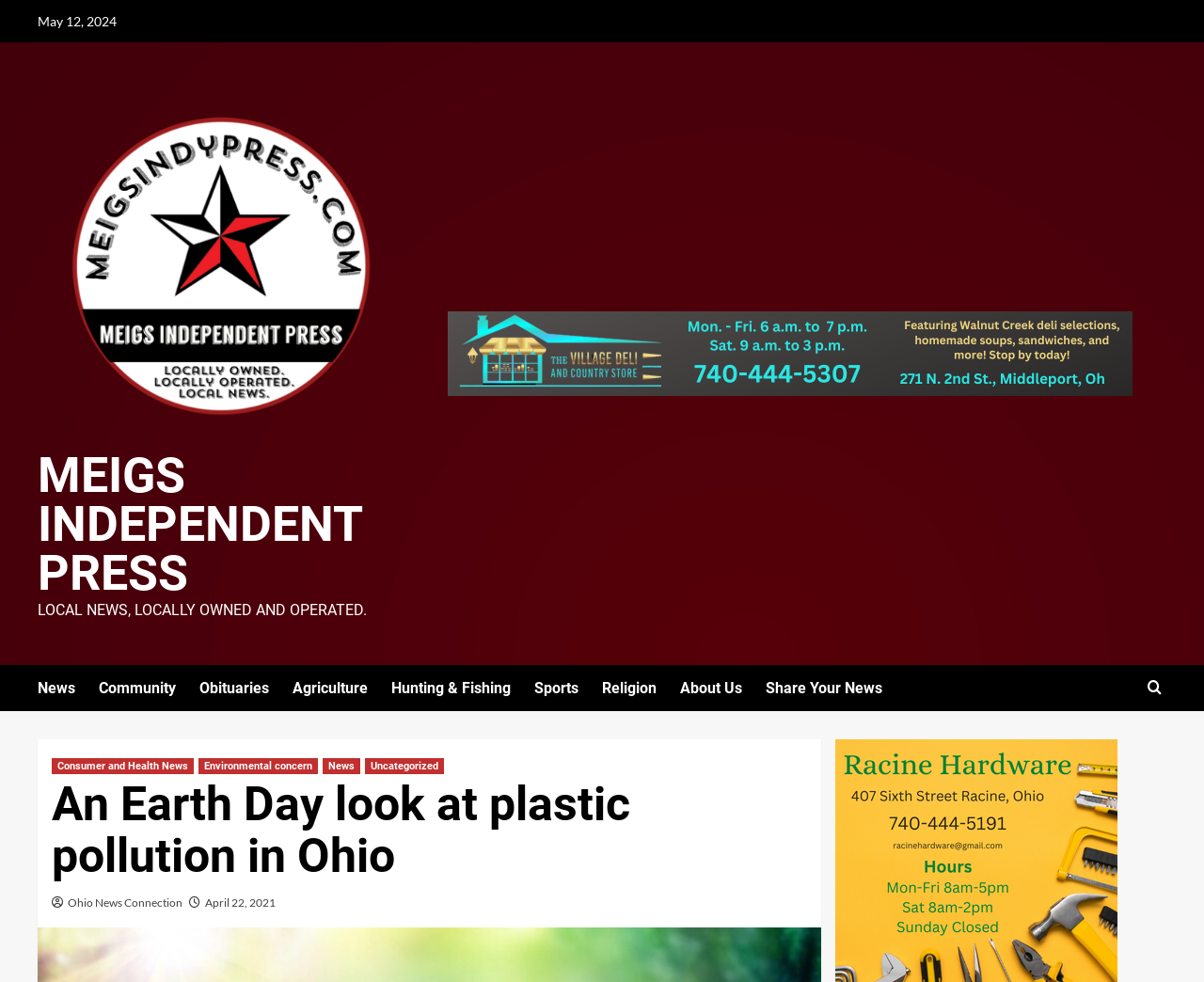Provide the bounding box coordinates of the section that needs to be clicked to accomplish the following instruction: "View the latest news."

None